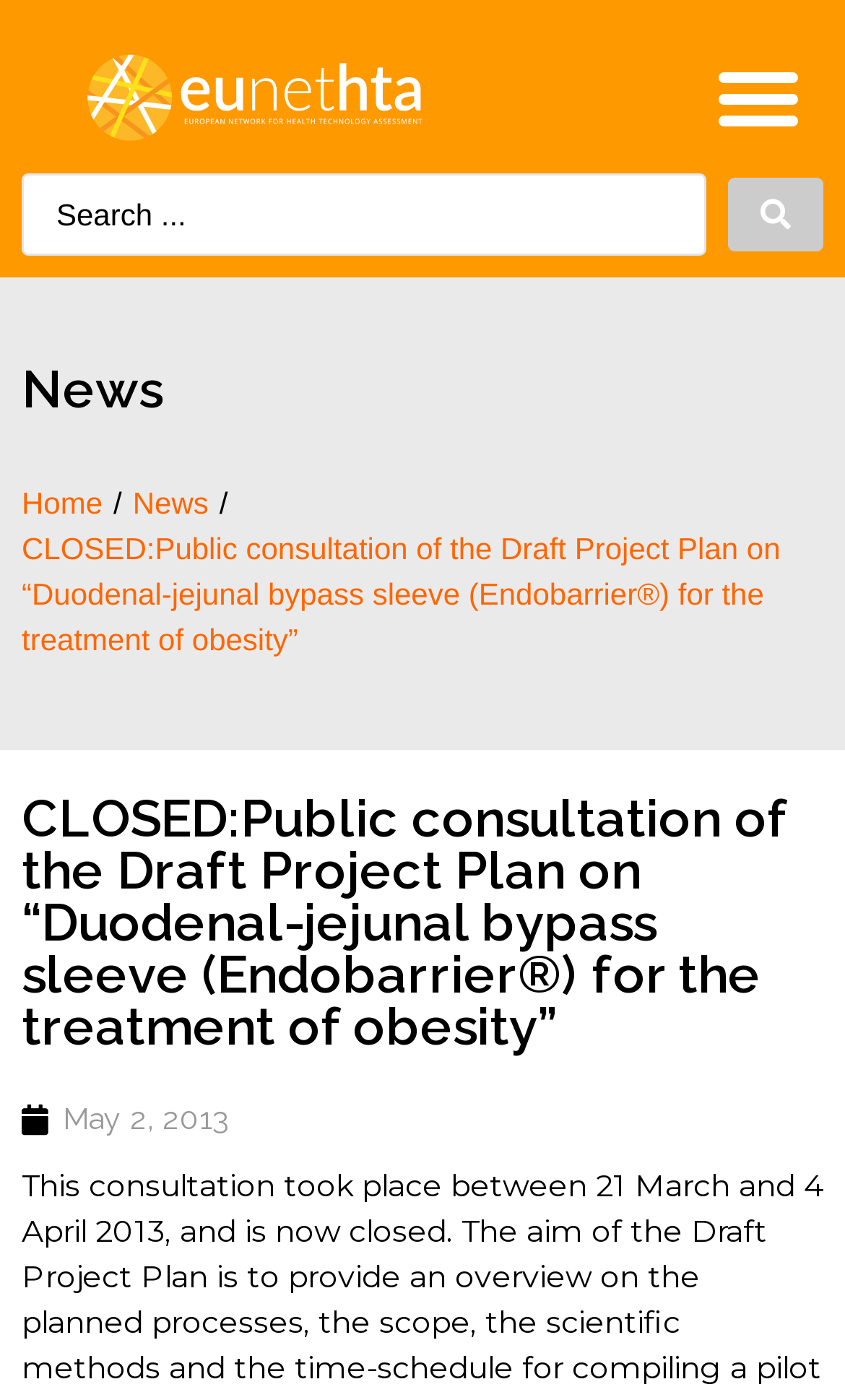Please find the top heading of the webpage and generate its text.

CLOSED:Public consultation of the Draft Project Plan on “Duodenal-jejunal bypass sleeve (Endobarrier®) for the treatment of obesity”